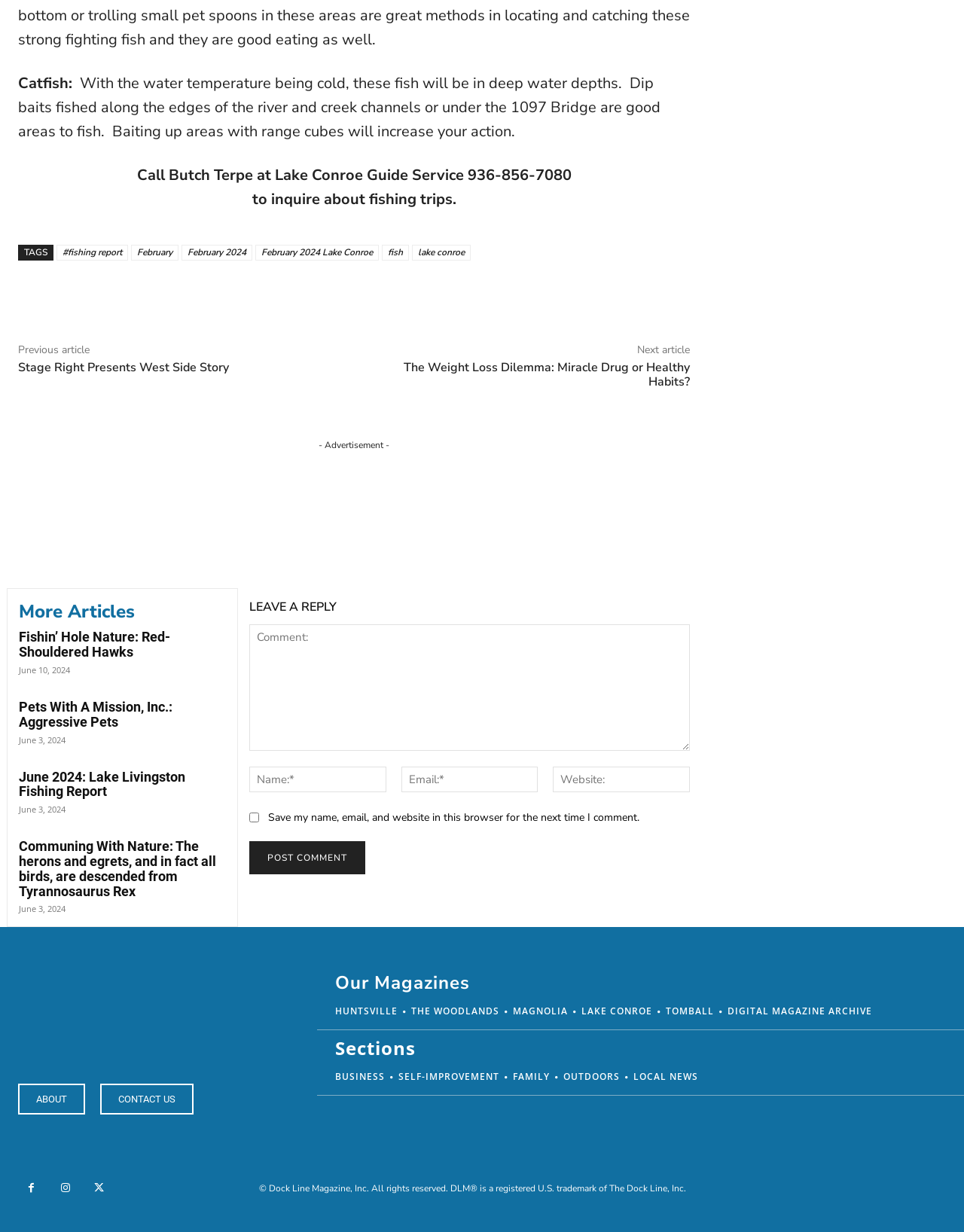Locate the bounding box for the described UI element: "Self-Improvement". Ensure the coordinates are four float numbers between 0 and 1, formatted as [left, top, right, bottom].

[0.413, 0.86, 0.518, 0.889]